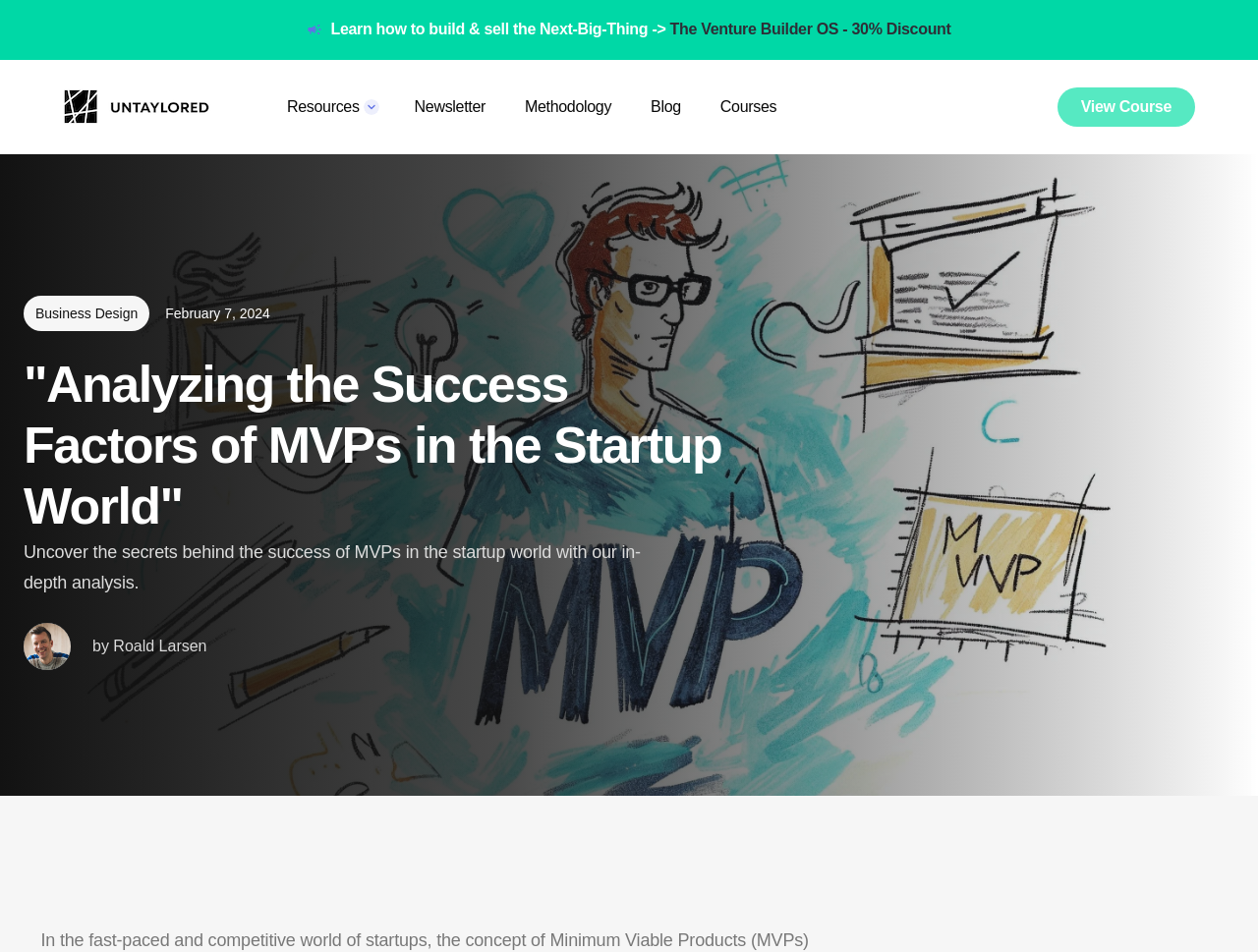Can you determine the bounding box coordinates of the area that needs to be clicked to fulfill the following instruction: "Check the methodology"?

[0.405, 0.092, 0.499, 0.133]